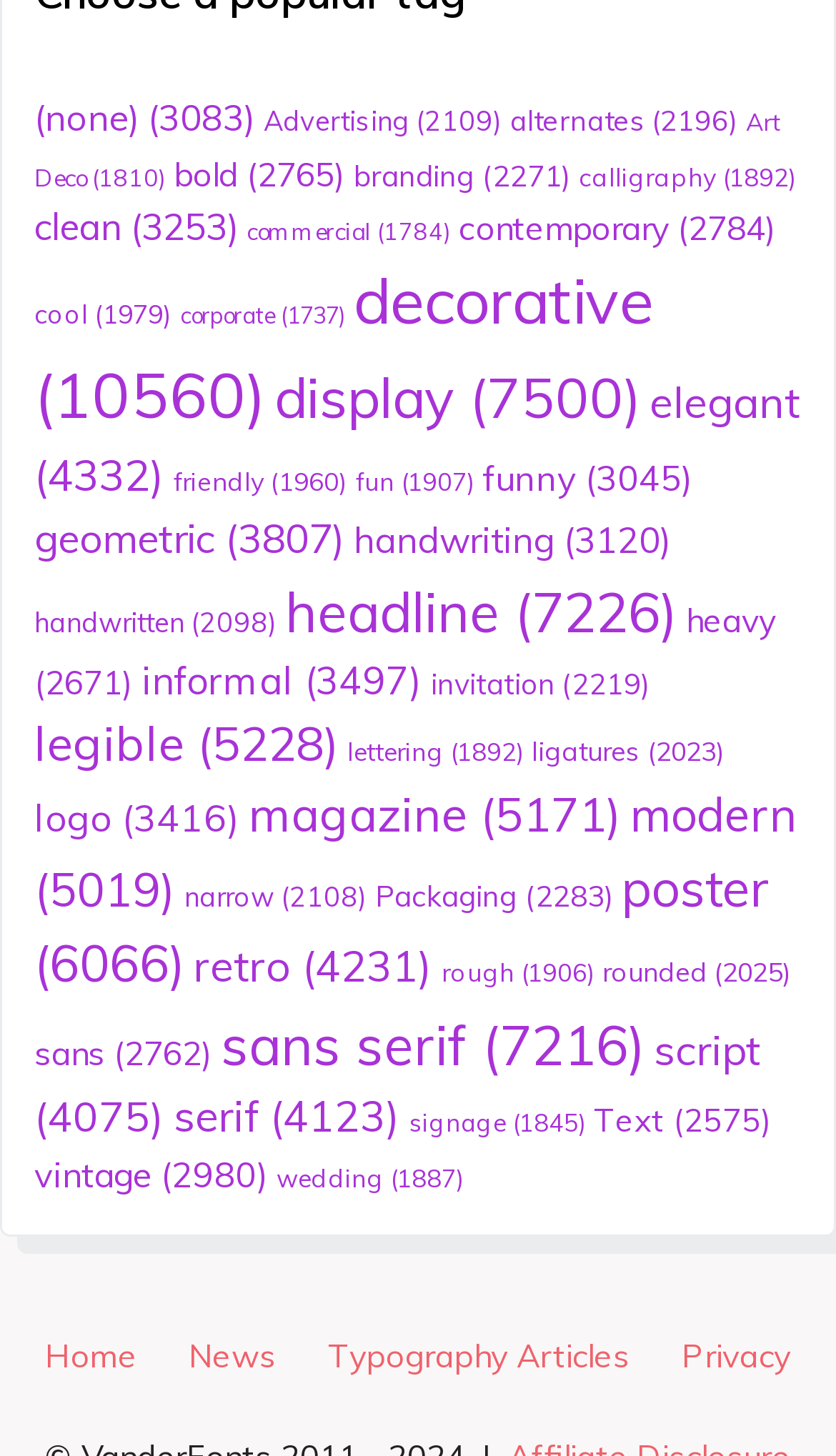Kindly determine the bounding box coordinates of the area that needs to be clicked to fulfill this instruction: "view bold fonts".

[0.208, 0.104, 0.413, 0.134]